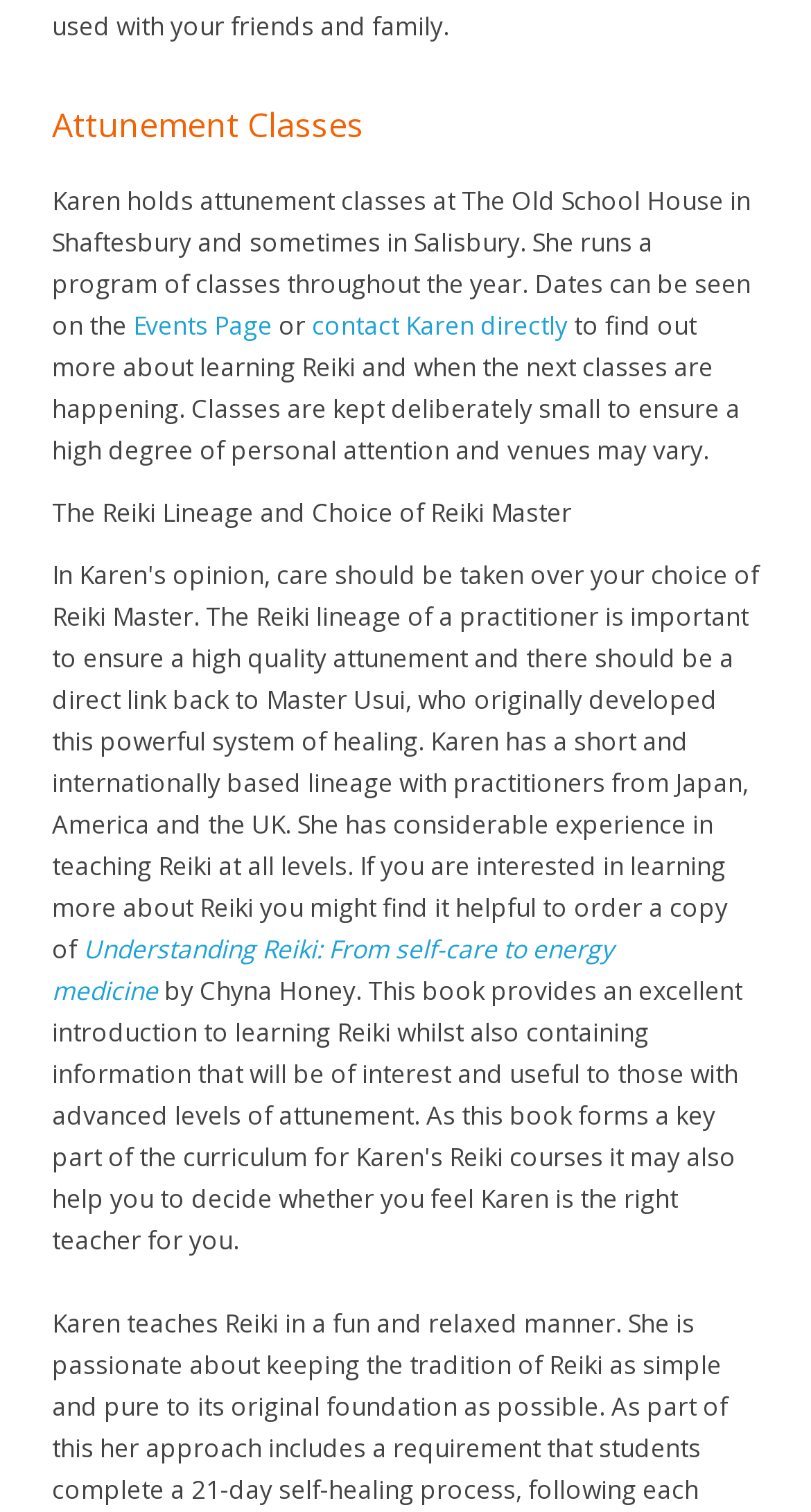Where are attunement classes held?
Please provide a full and detailed response to the question.

According to the webpage, Karen holds attunement classes at The Old School House in Shaftesbury and sometimes in Salisbury, as mentioned in the second StaticText element.